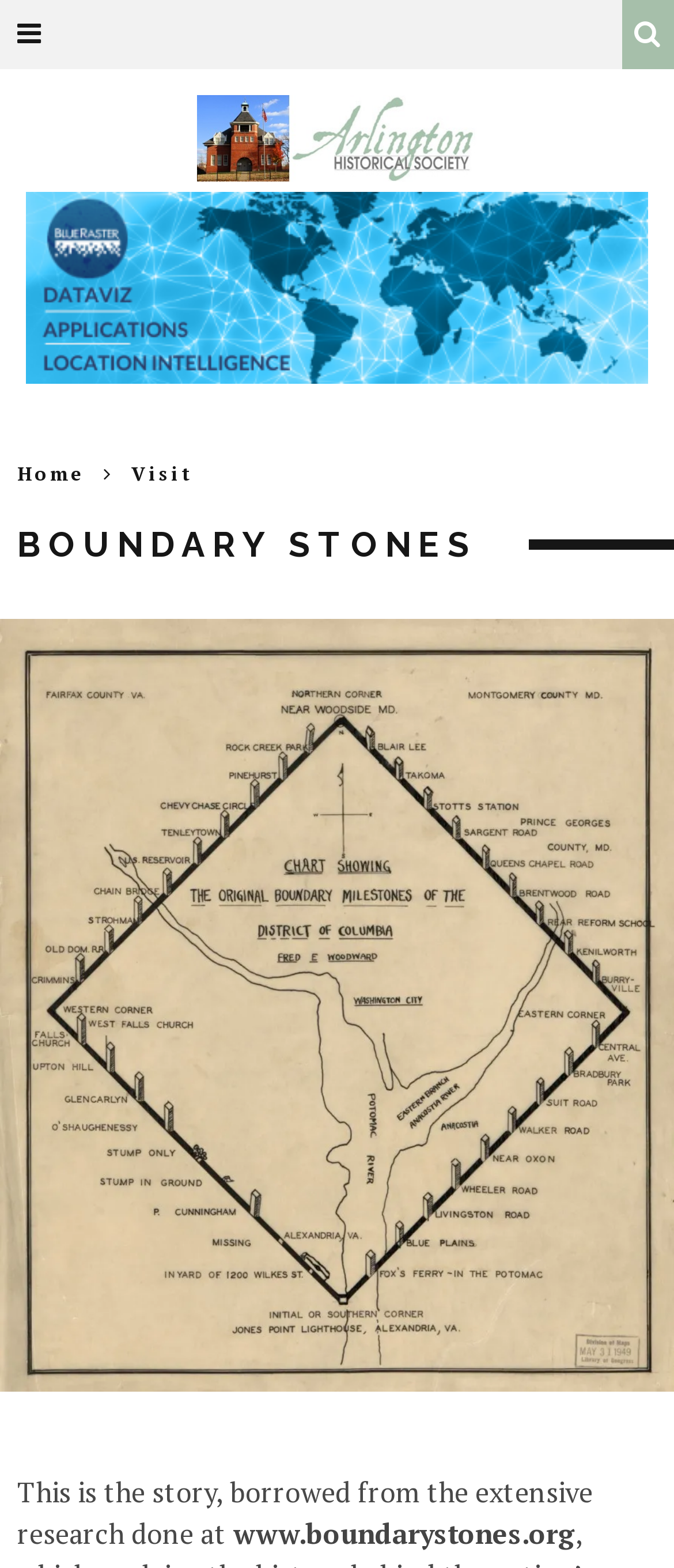Describe in detail what you see on the webpage.

The webpage is about the Boundary Stones, with a focus on their history. At the top left corner, there is a link with a font awesome icon, and at the top right corner, there is another link with a different font awesome icon. Below these links, there is a layout table that spans the entire width of the page. Within this table, there is a logo image on the left side, with a link wrapped around it. To the right of the logo, there is a horizontal navigation menu with links to "Home" and "Visit".

The main content of the page is headed by a large heading that reads "BOUNDARY STONES". Below this heading, there is a paragraph of text that explains the story of the Boundary Stones, which is borrowed from the research done at www.boundarystones.org. The URL www.boundarystones.org is also a clickable link within the text.